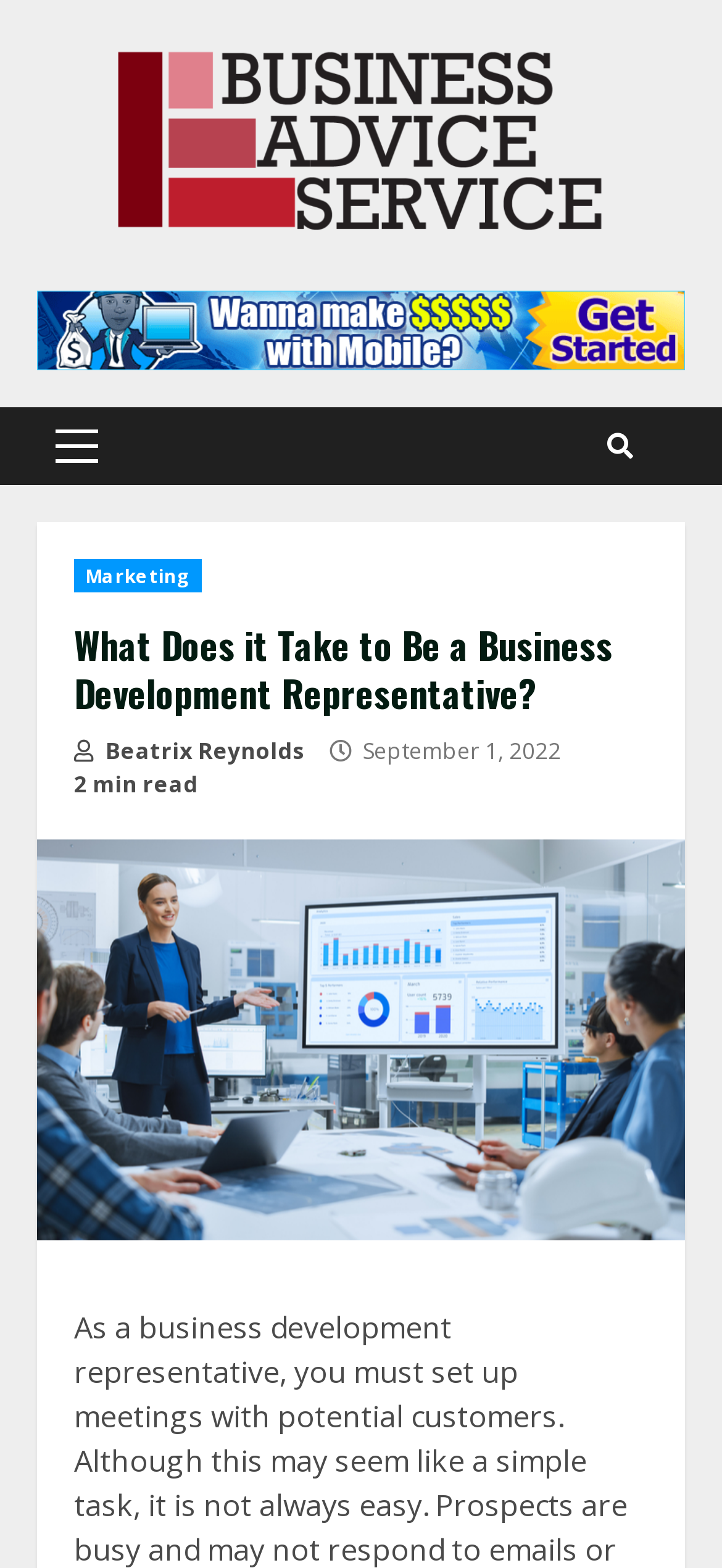What is the text of the first link on the webpage?
Respond with a short answer, either a single word or a phrase, based on the image.

Business Advice Service